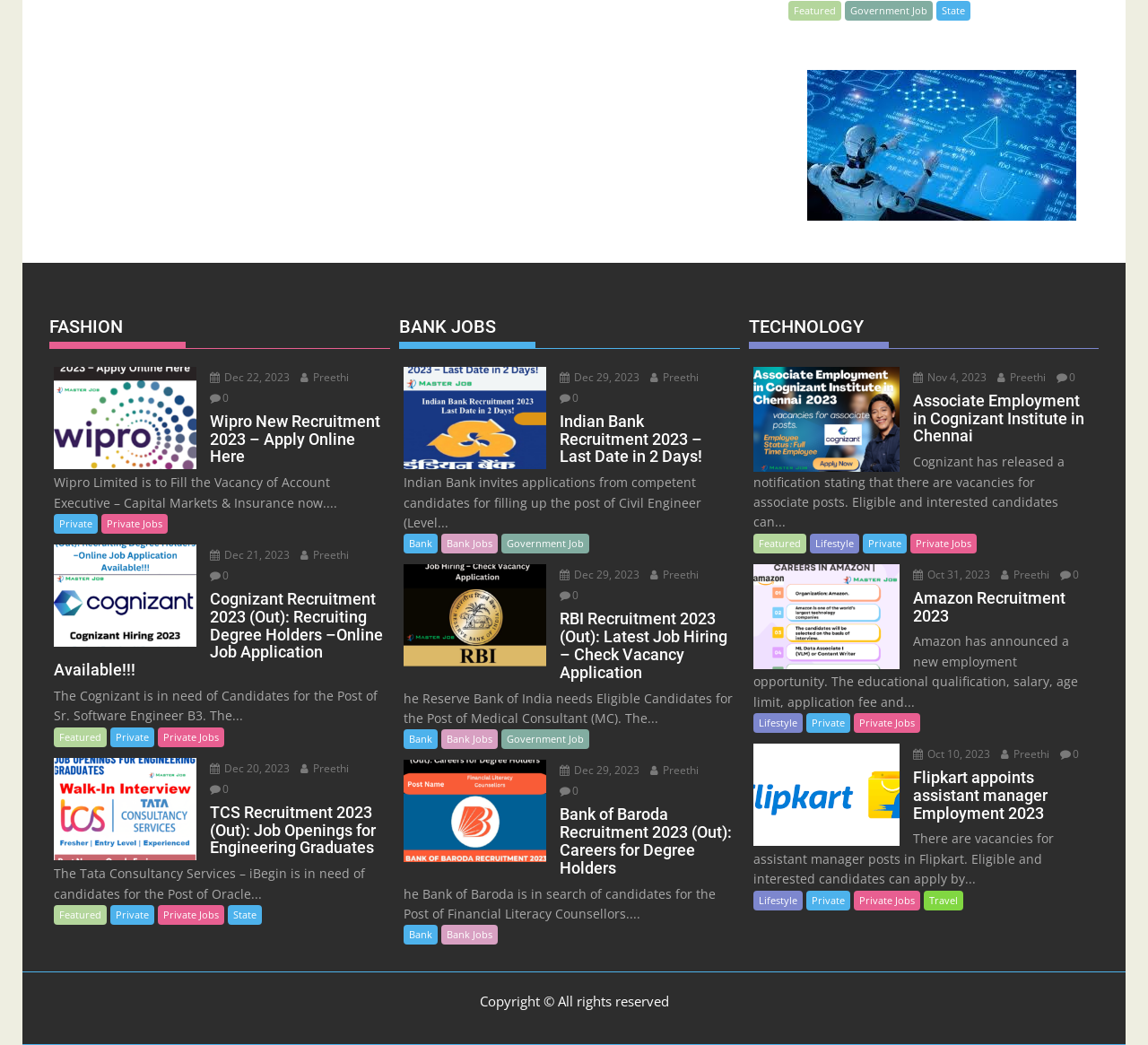Can you specify the bounding box coordinates for the region that should be clicked to fulfill this instruction: "Click on 'Indian Bank Recruitment 2023 – Last Date in 2 Days!'".

[0.352, 0.395, 0.641, 0.446]